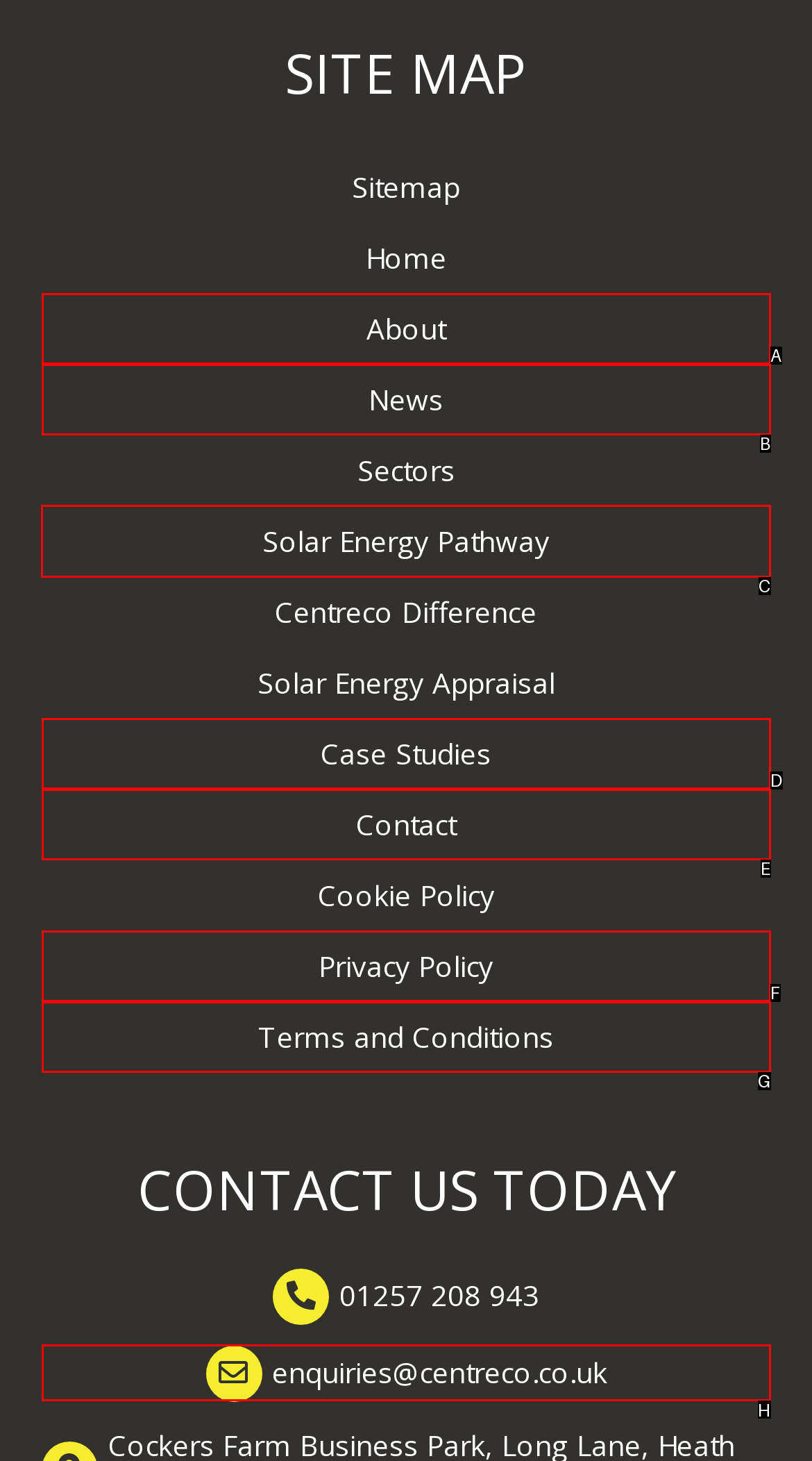Tell me the letter of the correct UI element to click for this instruction: learn about solar energy pathway. Answer with the letter only.

C